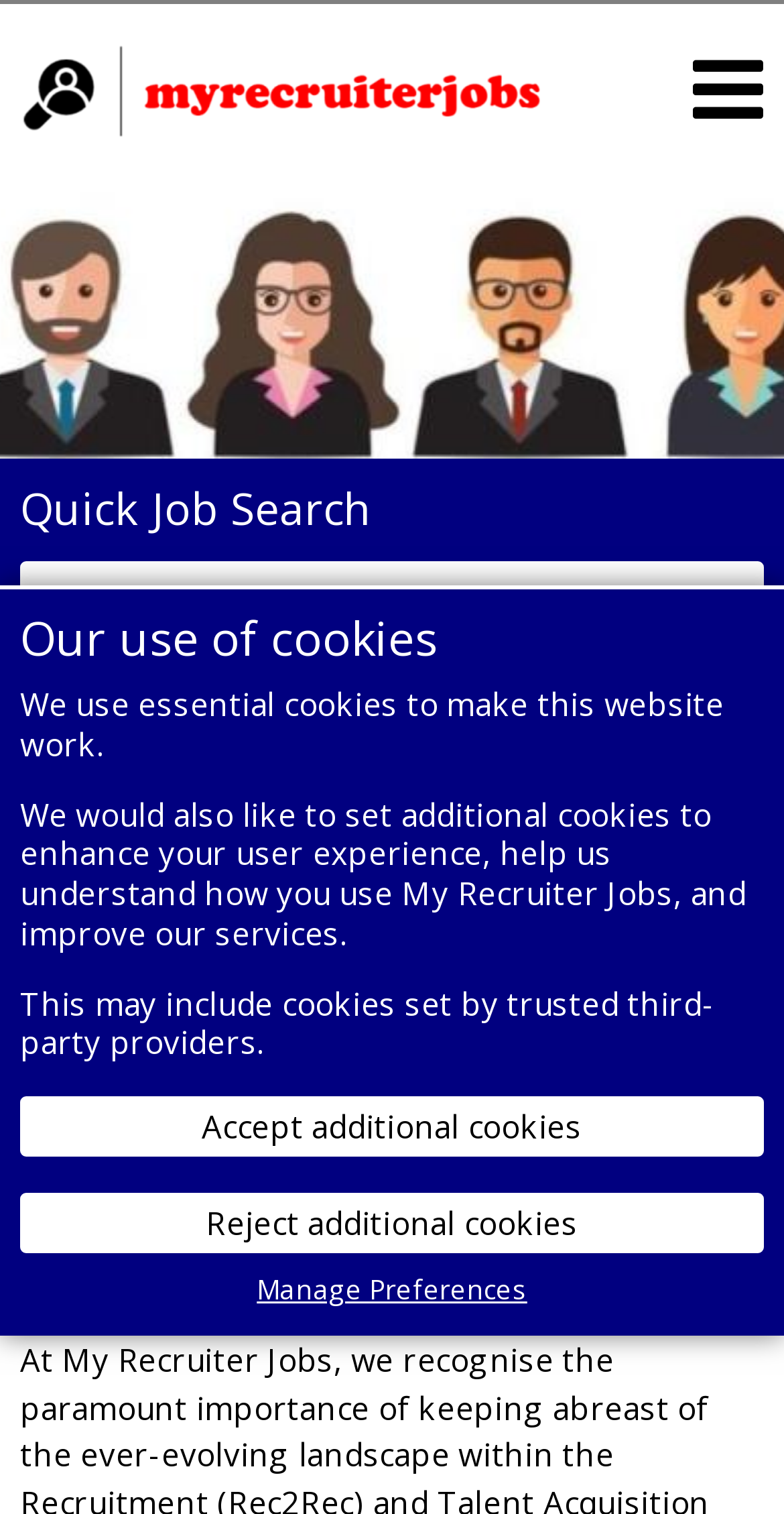Specify the bounding box coordinates for the region that must be clicked to perform the given instruction: "View advanced job search".

[0.038, 0.65, 0.389, 0.687]